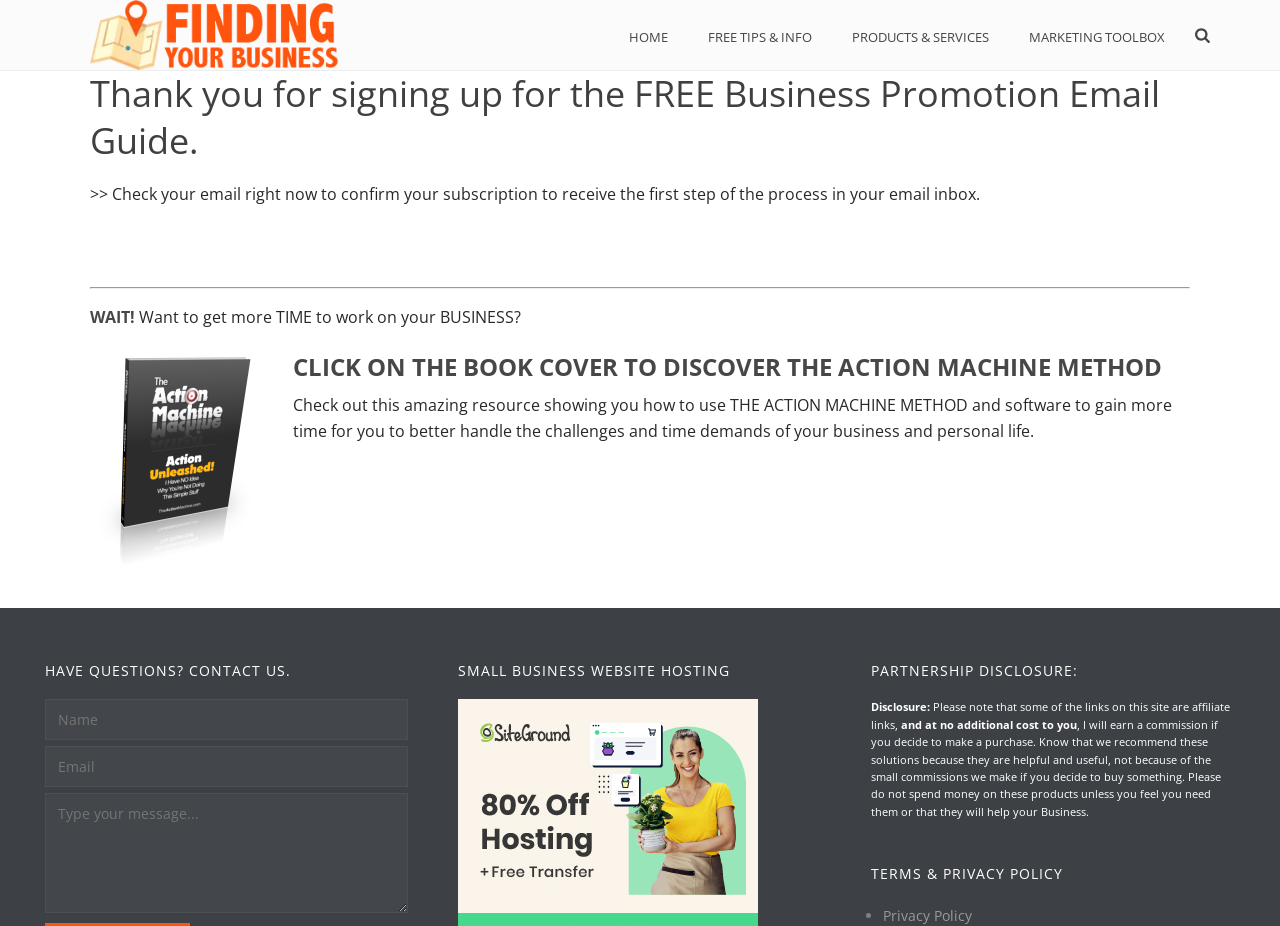Please find and report the bounding box coordinates of the element to click in order to perform the following action: "Contact us". The coordinates should be expressed as four float numbers between 0 and 1, in the format [left, top, right, bottom].

[0.035, 0.713, 0.227, 0.734]